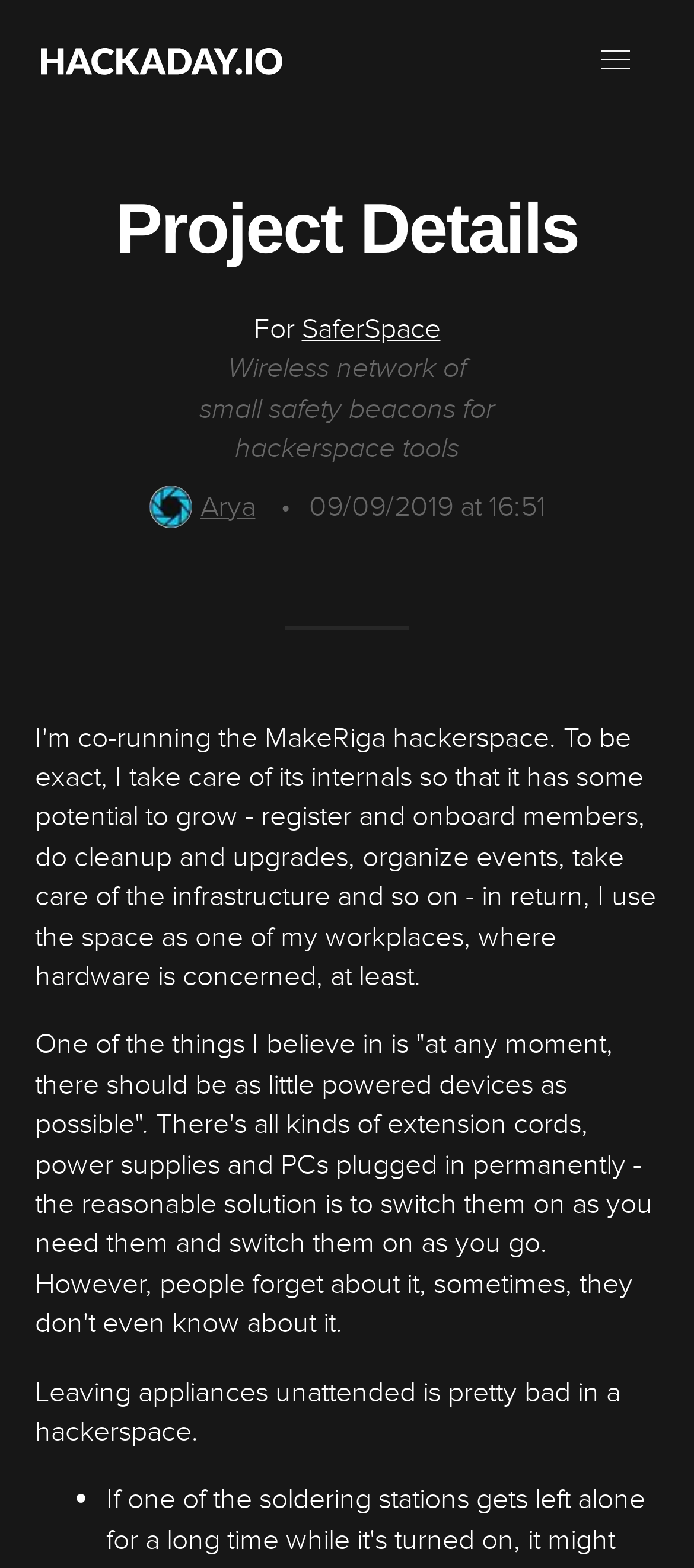Who is the author of the project?
Examine the webpage screenshot and provide an in-depth answer to the question.

The author of the project can be found in the link element with the text 'arya' which is accompanied by an image, located below the project description.